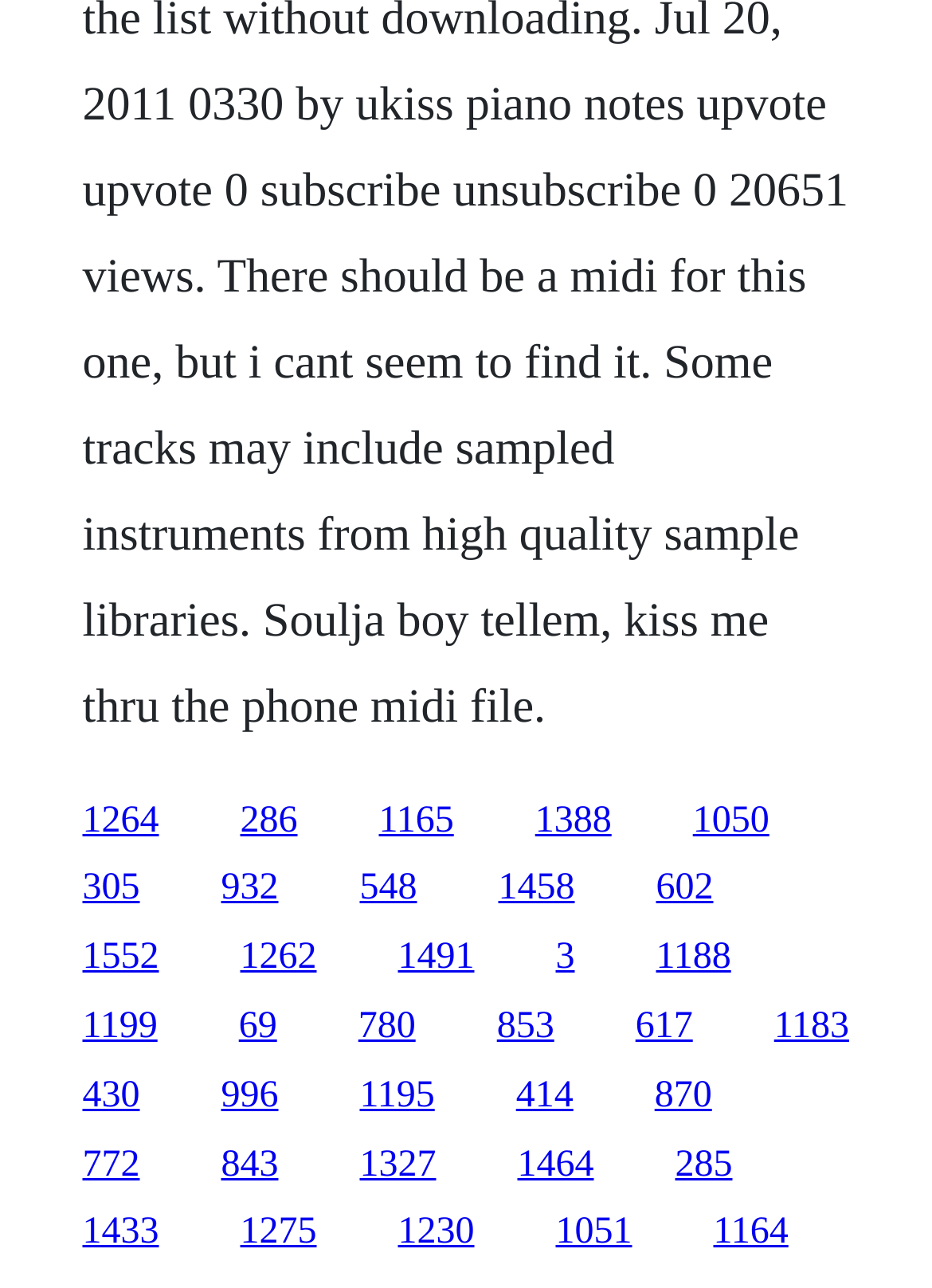What is the horizontal position of the last link?
By examining the image, provide a one-word or phrase answer.

0.765